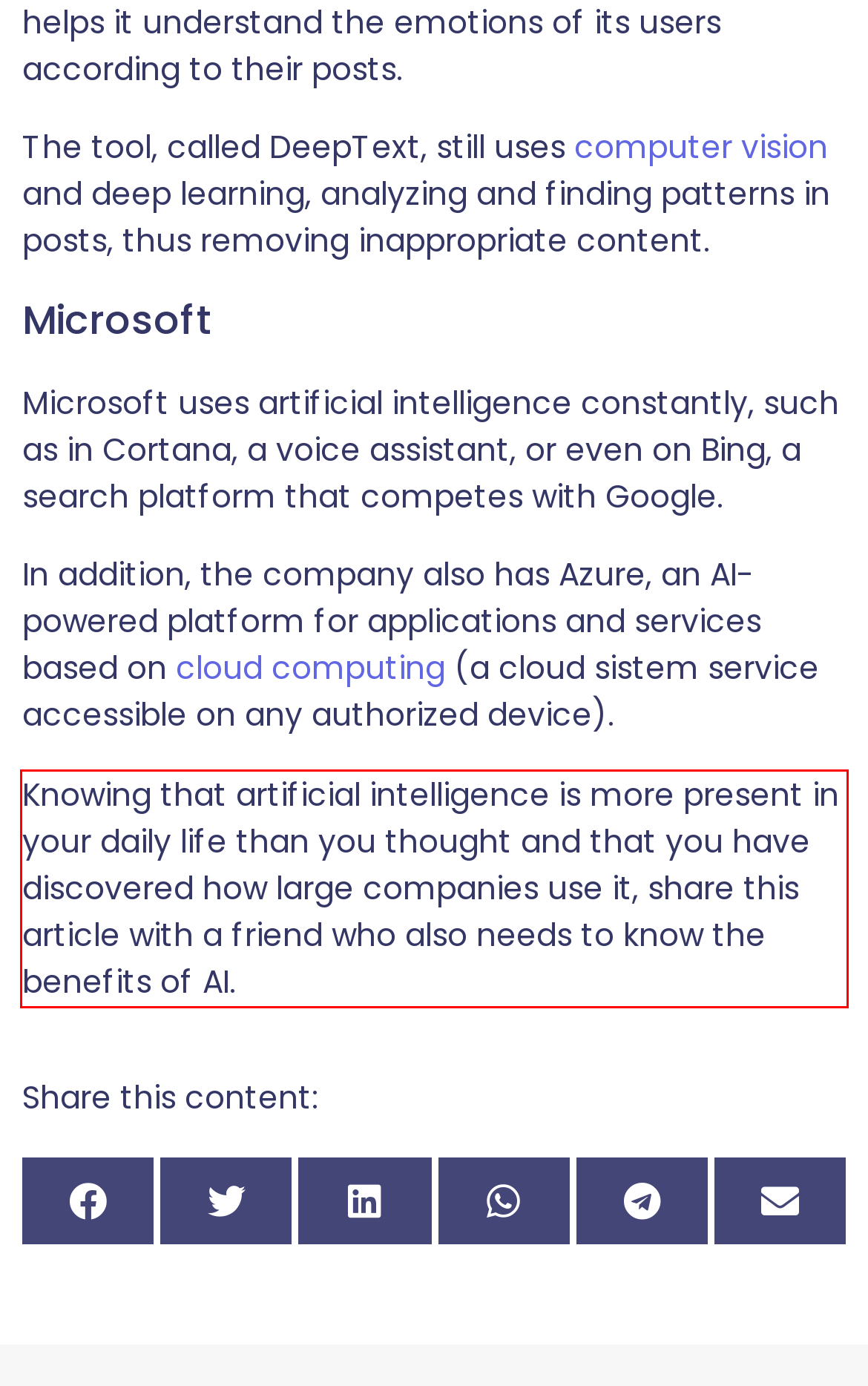Using the provided screenshot of a webpage, recognize the text inside the red rectangle bounding box by performing OCR.

Knowing that artificial intelligence is more present in your daily life than you thought and that you have discovered how large companies use it, share this article with a friend who also needs to know the benefits of AI.